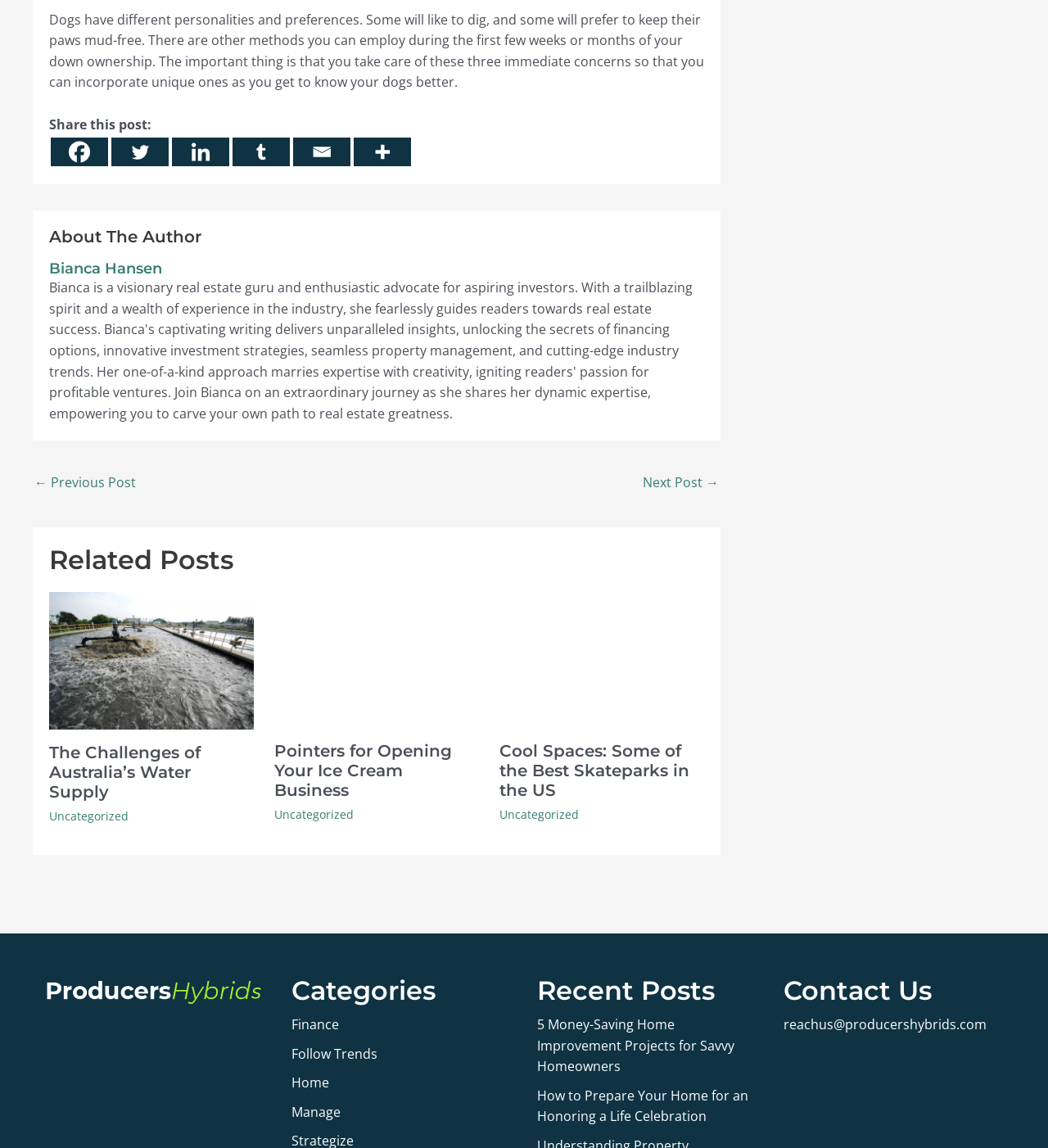Answer succinctly with a single word or phrase:
What is the logo at the bottom of the webpage?

Producershybrid logo